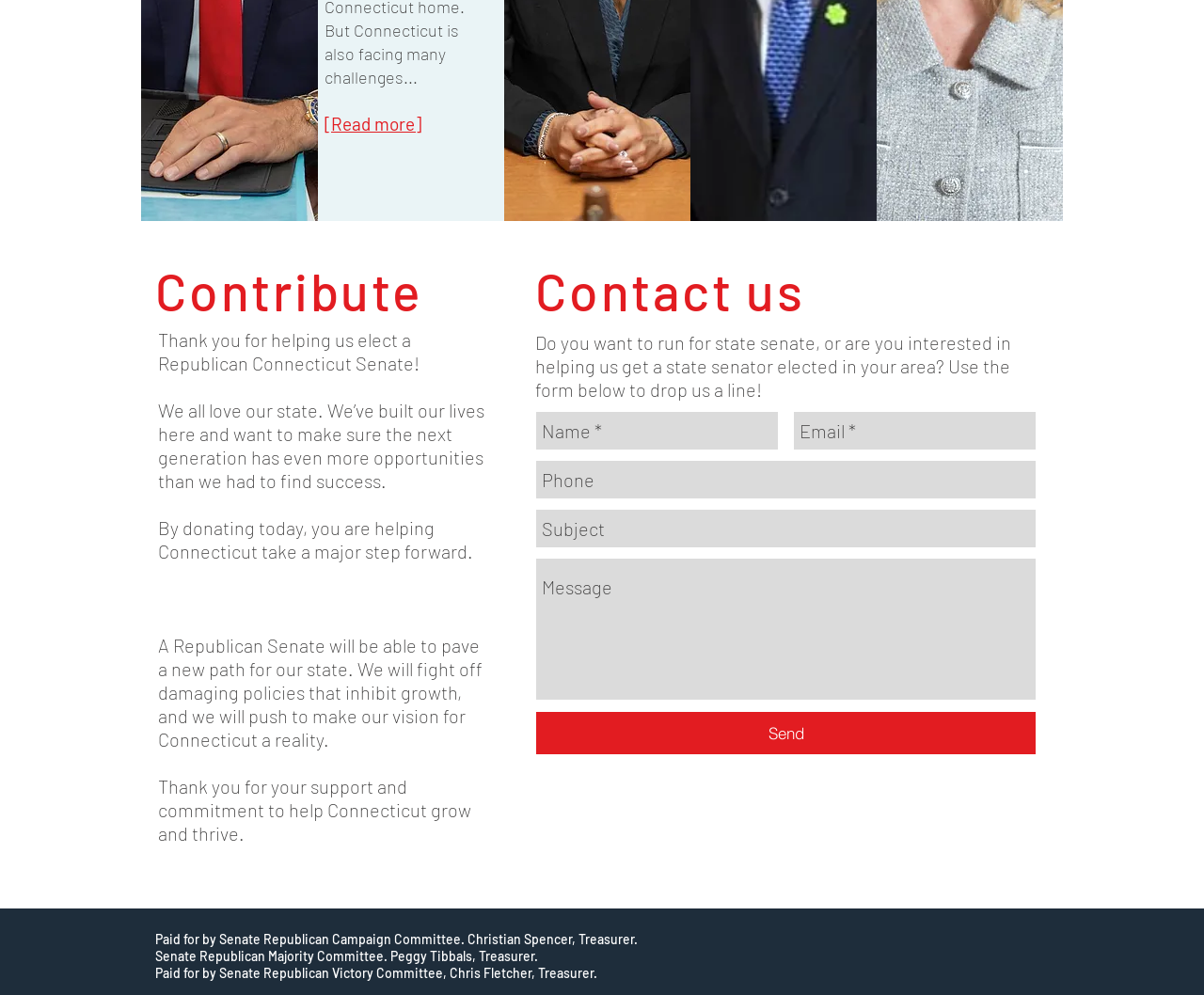Locate the bounding box coordinates of the area you need to click to fulfill this instruction: 'Click the 'Chip in now!' button'. The coordinates must be in the form of four float numbers ranging from 0 to 1: [left, top, right, bottom].

[0.131, 0.586, 0.313, 0.624]